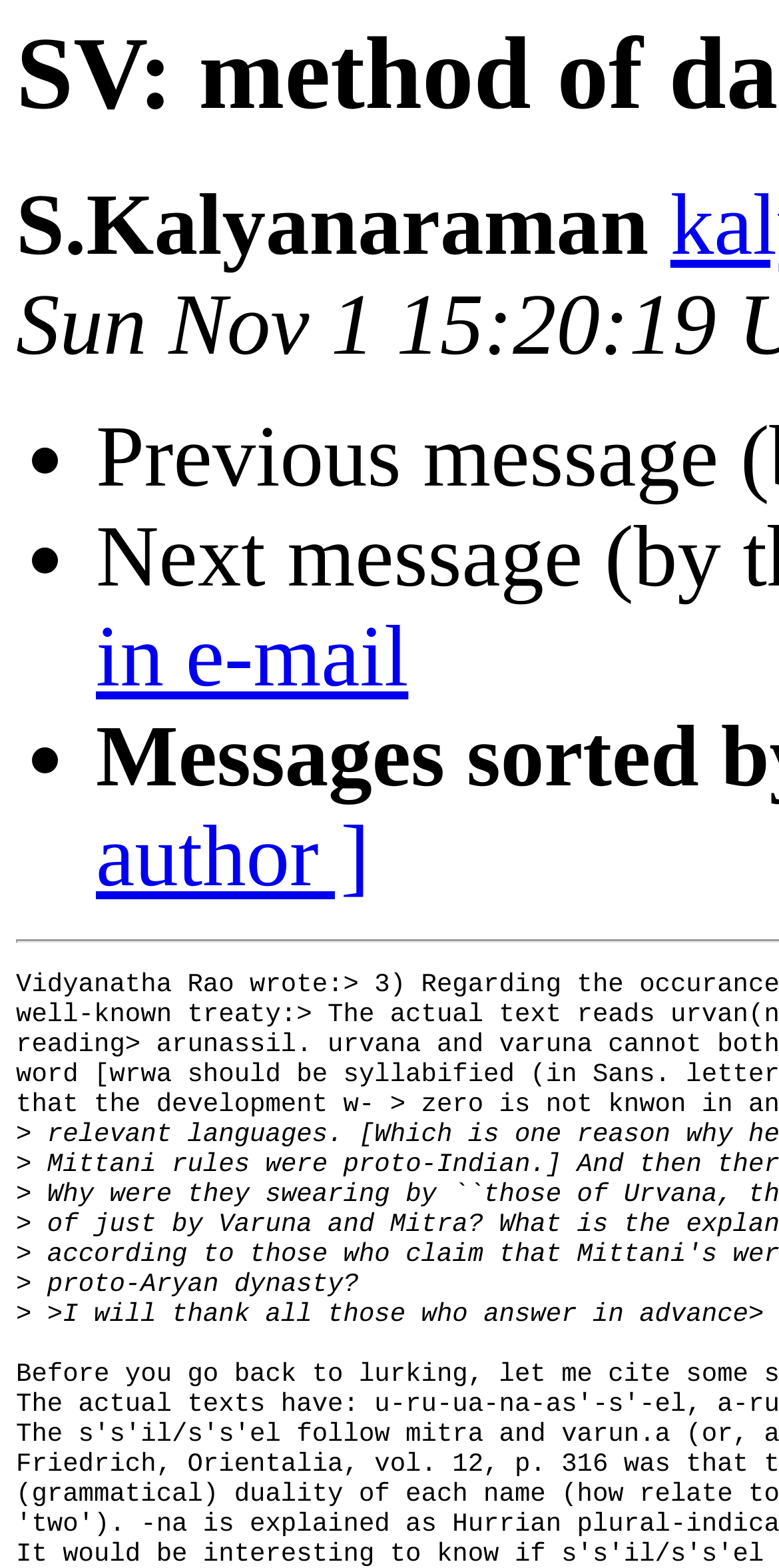Explain the contents of the webpage comprehensively.

The webpage appears to be a scholarly or academic page, possibly related to archaeology or history. At the top, there is a title or header with the text "S.Kalyanaraman". Below this, there are three bullet points, indicated by the list markers '•', arranged vertically. 

Further down, there is a greater-than symbol '>' which seems to be a separator or a navigation element. Below this, there is a paragraph of text that discusses the concept of a "proto-Aryan dynasty". This text spans across multiple lines, suggesting it may be a brief summary or introduction to the topic. 

Another greater-than symbol '>' appears below the text, possibly indicating a navigation element or a separator. Overall, the webpage appears to be presenting information on a specific topic, with a focus on text-based content and minimal use of images.